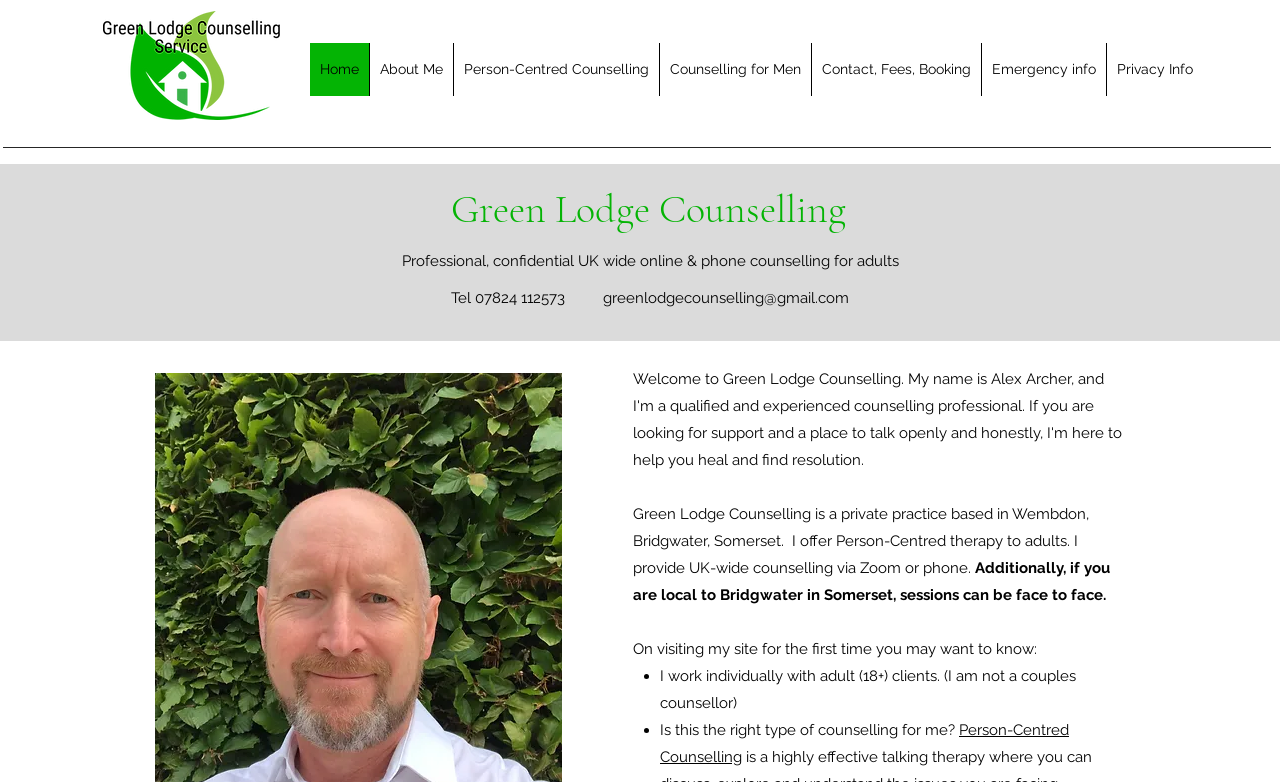Locate the bounding box coordinates of the region to be clicked to comply with the following instruction: "Click the email link". The coordinates must be four float numbers between 0 and 1, in the form [left, top, right, bottom].

[0.471, 0.37, 0.663, 0.393]